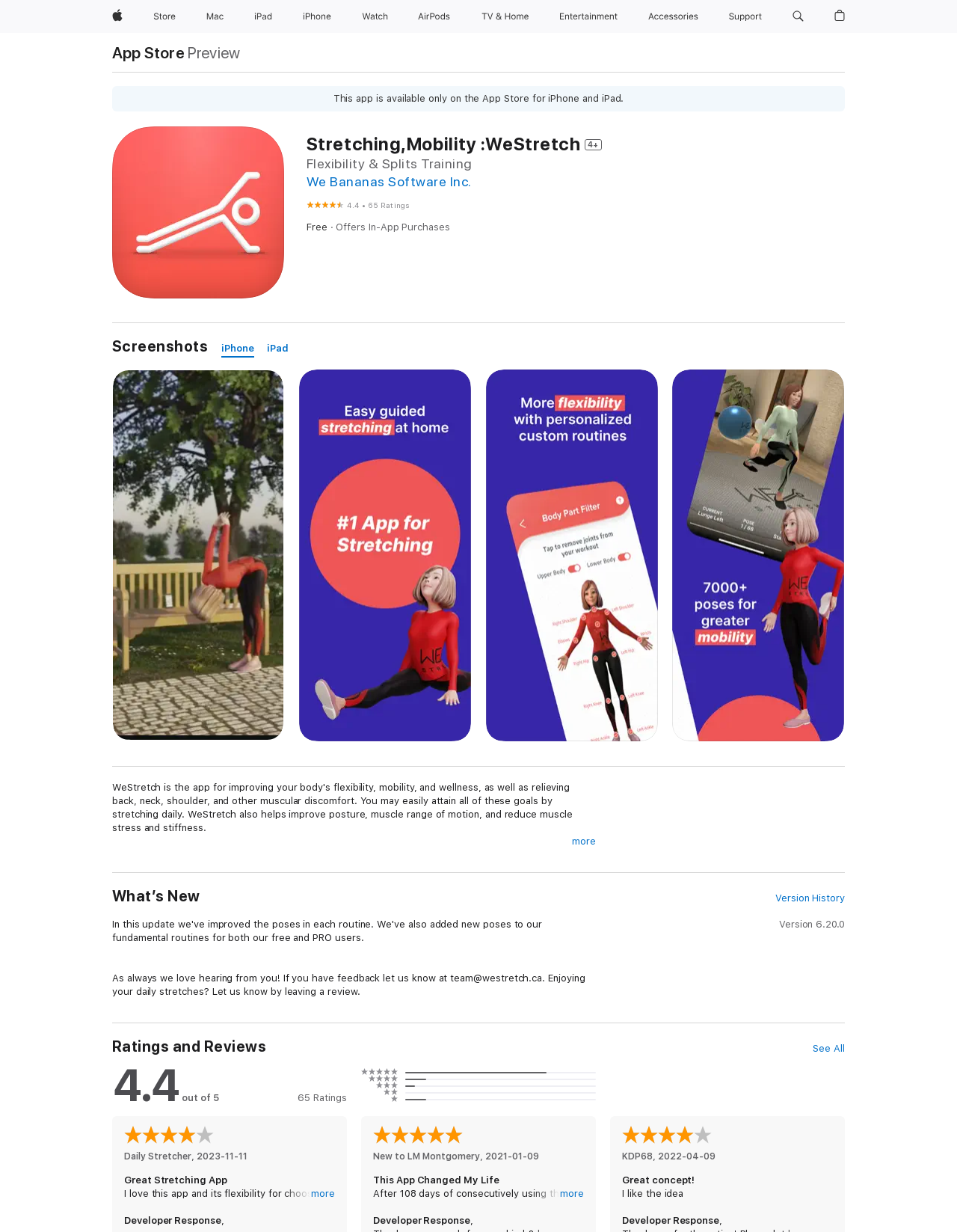Answer the following query with a single word or phrase:
What is the purpose of Apple Health integration?

to track time and calories